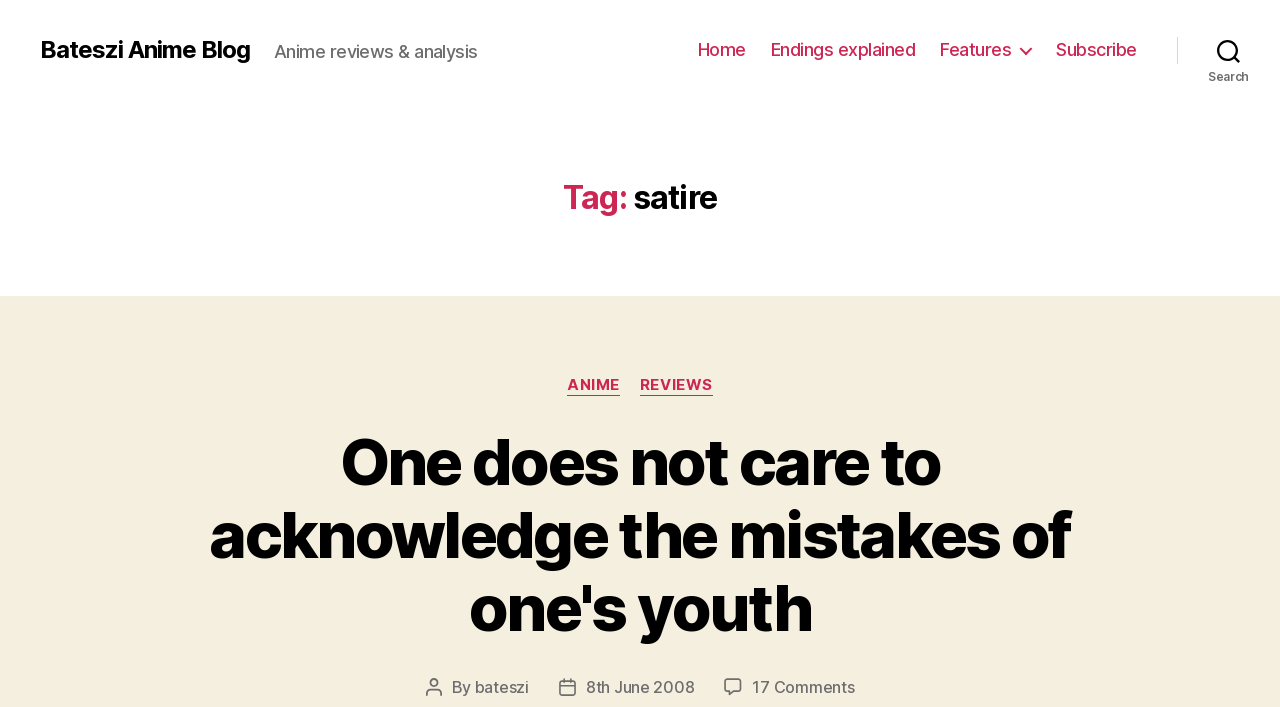Locate the bounding box coordinates of the element that should be clicked to execute the following instruction: "search for something".

[0.92, 0.04, 1.0, 0.102]